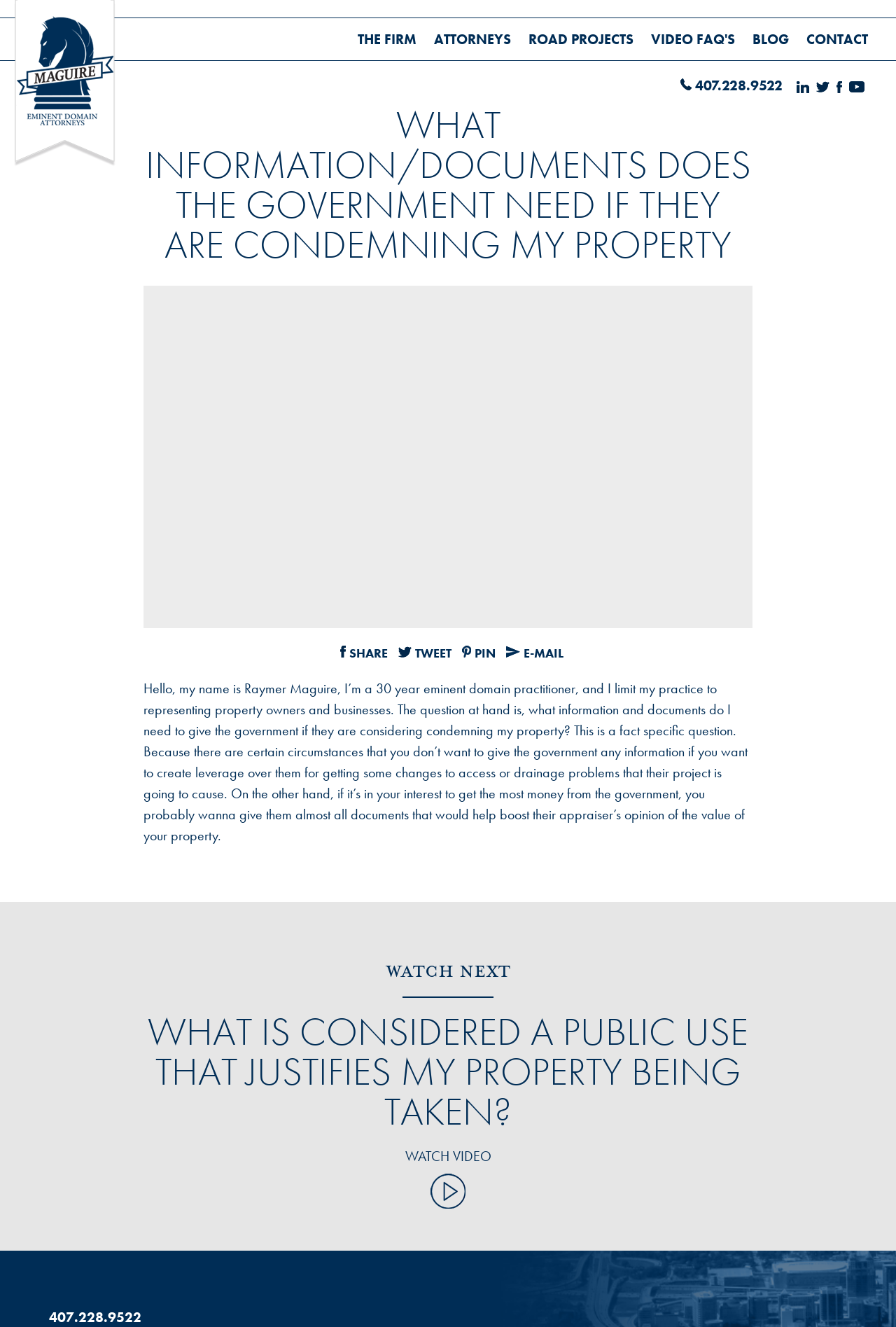Identify and provide the bounding box for the element described by: "alt="Maguire & Lassman Logo"".

[0.016, 0.055, 0.129, 0.068]